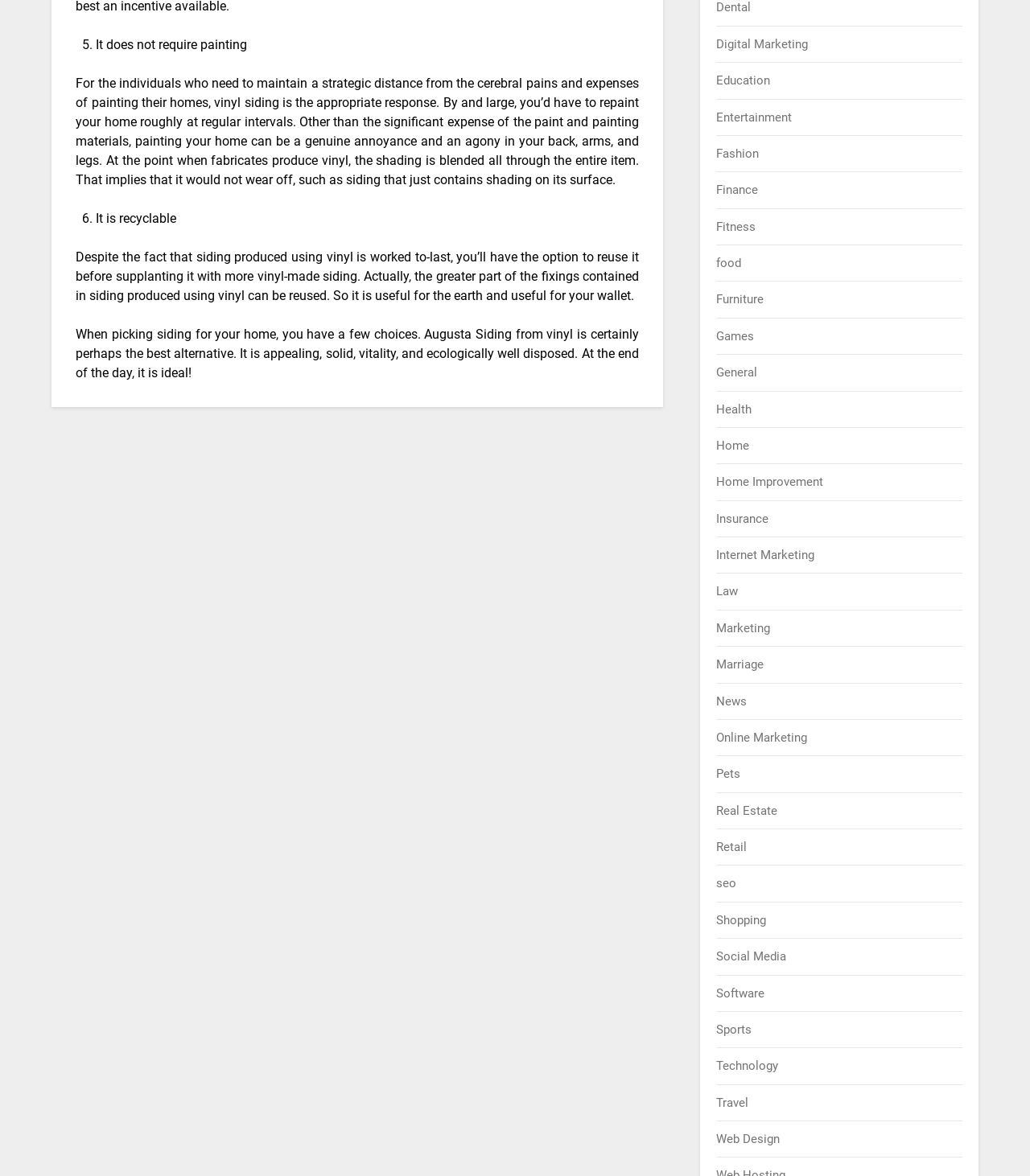Locate the bounding box coordinates of the clickable region to complete the following instruction: "Click on 'Entertainment'."

[0.696, 0.093, 0.769, 0.106]